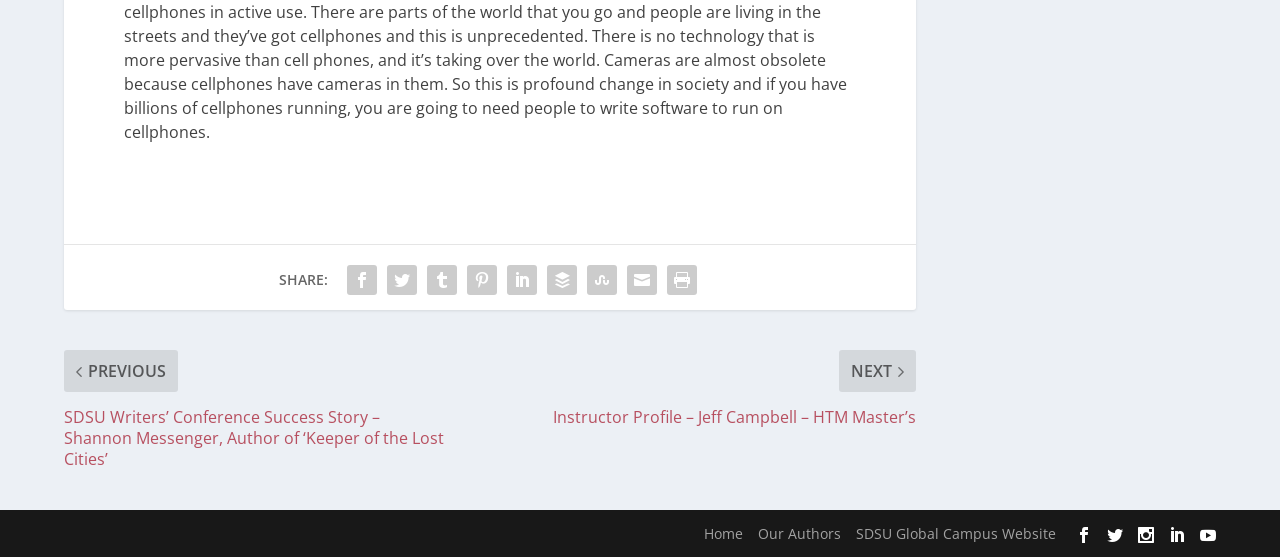Determine the bounding box coordinates for the UI element described. Format the coordinates as (top-left x, top-left y, bottom-right x, bottom-right y) and ensure all values are between 0 and 1. Element description: SDSU Global Campus Website

[0.669, 0.941, 0.825, 0.976]